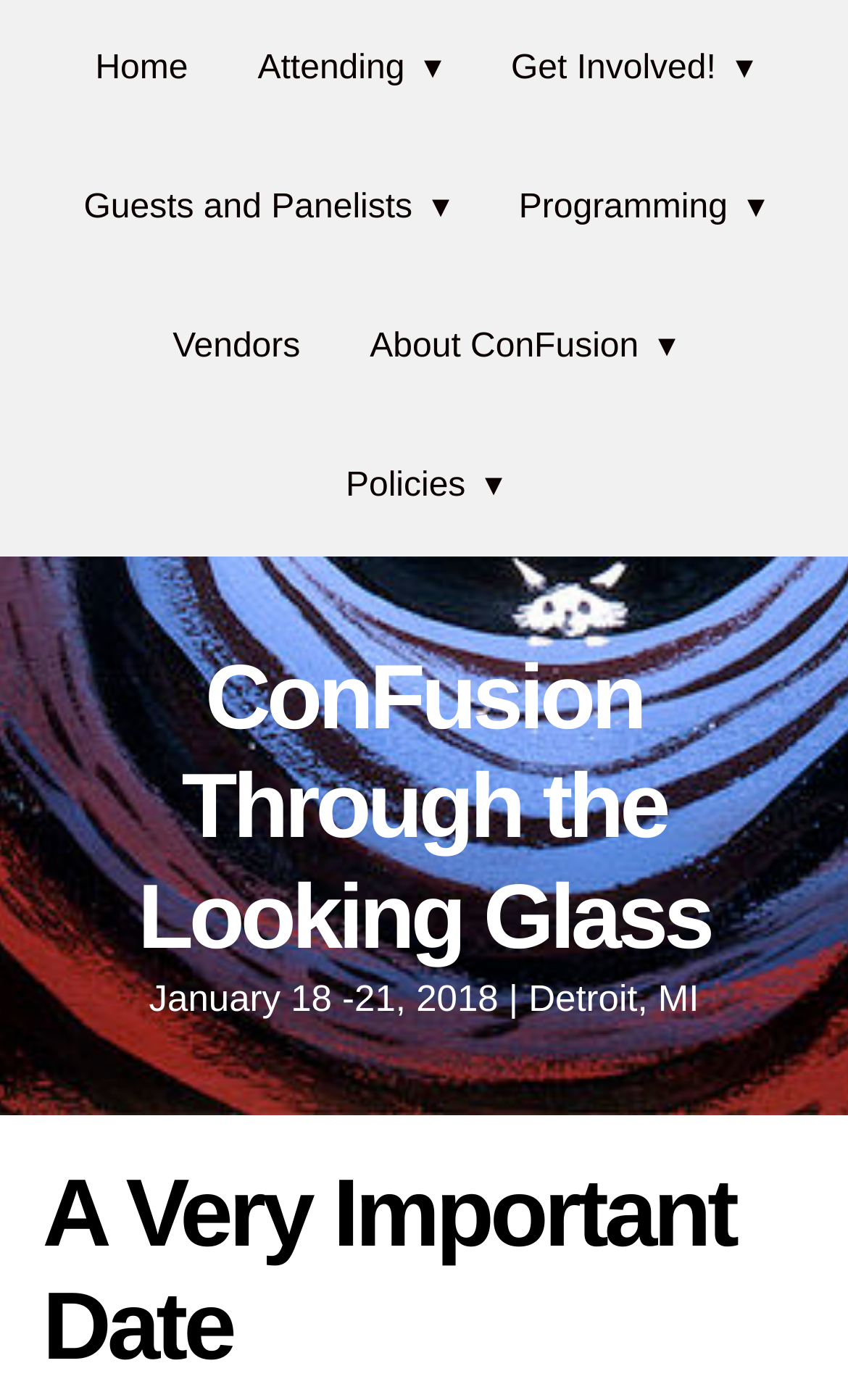Using the information in the image, could you please answer the following question in detail:
What is the date of ConFusion?

I found the date of ConFusion by looking at the StaticText element 'January 18 -21, 2018 | Detroit, MI' which provides the date and location of the event.